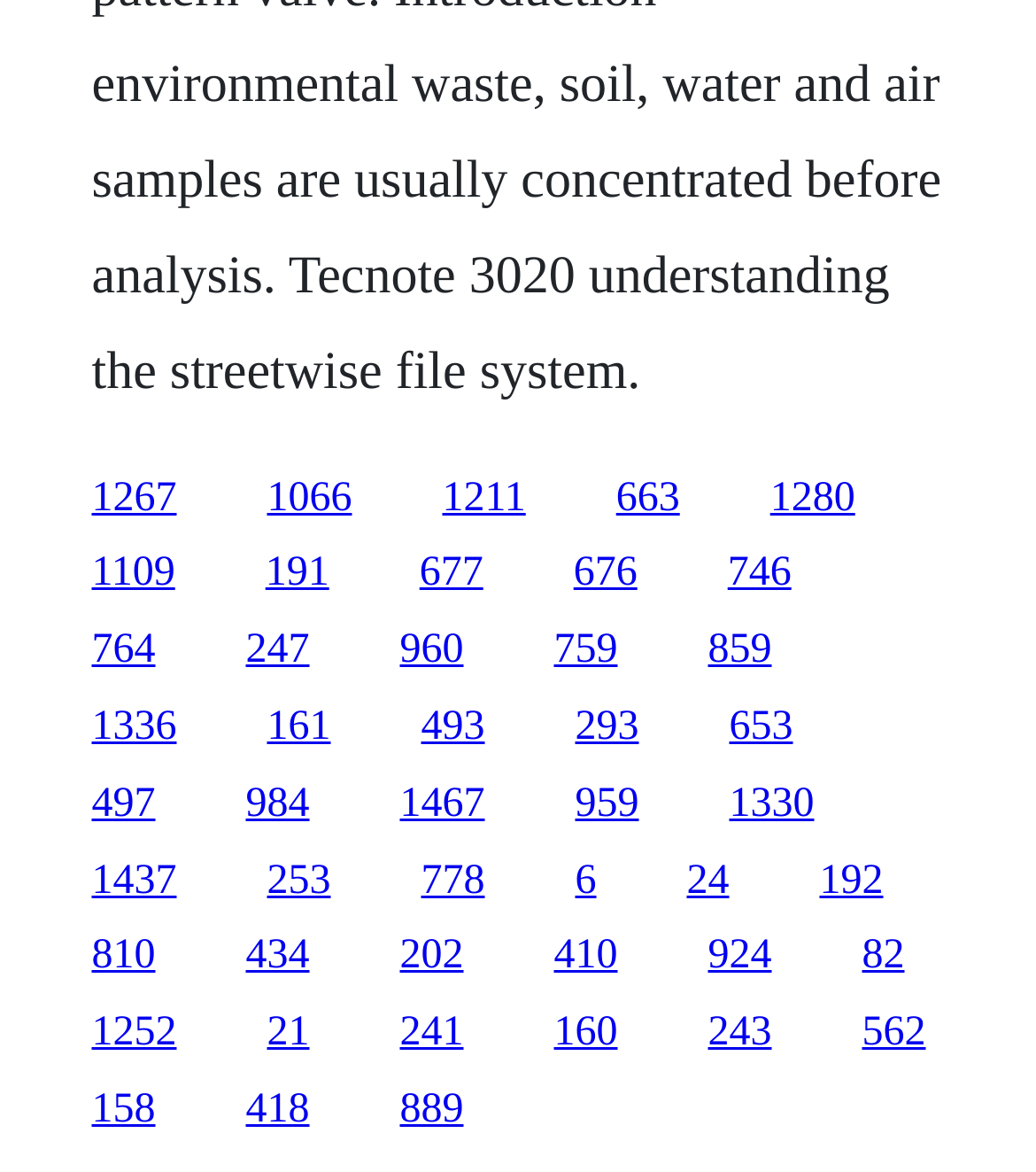Please identify the bounding box coordinates of the area I need to click to accomplish the following instruction: "go to the fourth link".

[0.595, 0.405, 0.656, 0.444]